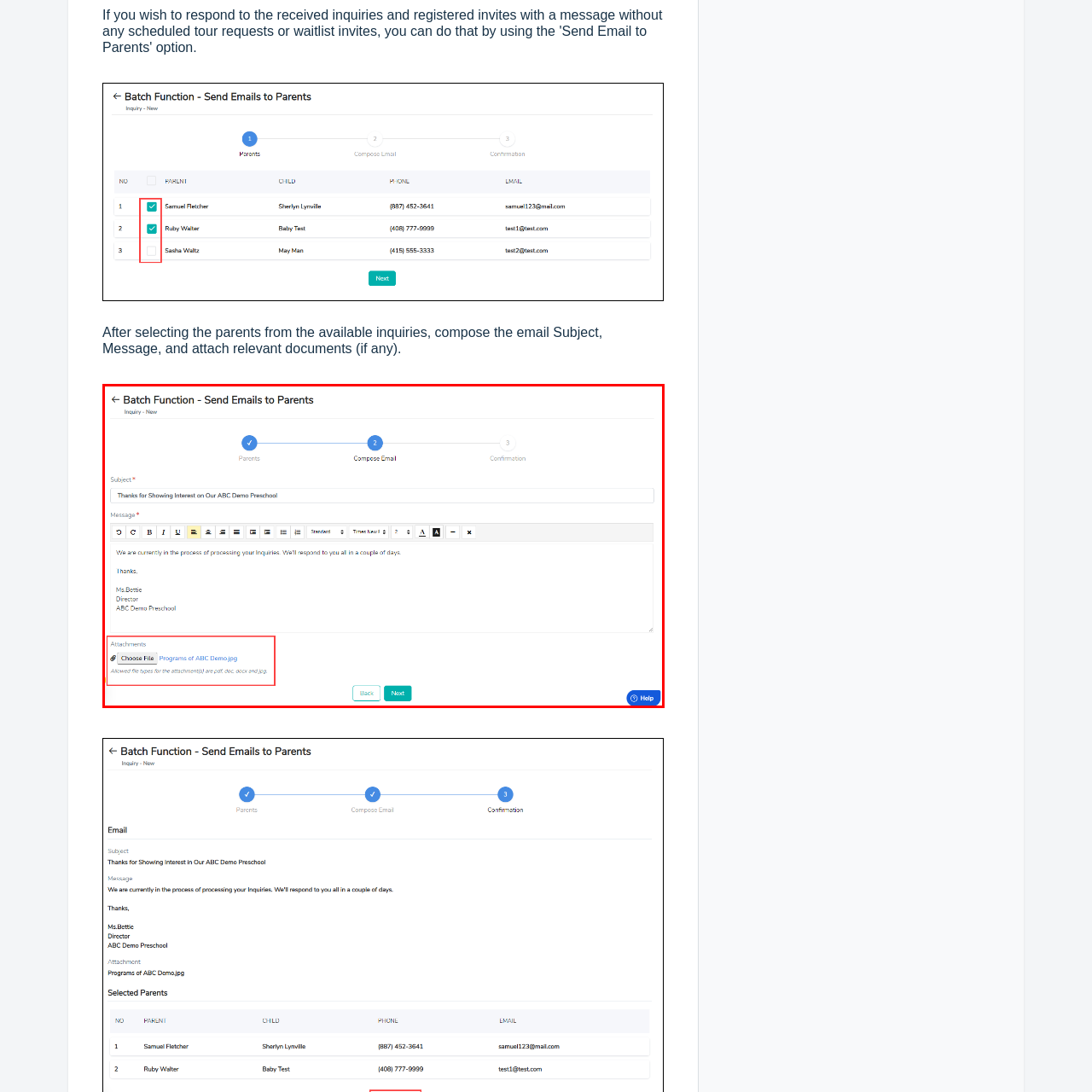Check the image marked by the red frame and reply to the question using one word or phrase:
What file types are supported for attachments?

.pdf, .doc, .docx, and .jpg